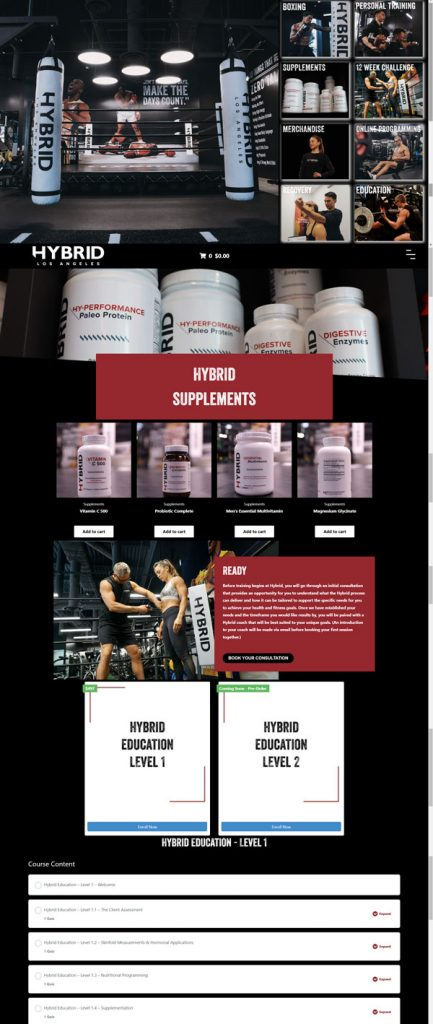Explain all the elements you observe in the image.

The image showcases a dynamic scene inside a gym, specifically "HYBRID LA." In the foreground, two individuals are engaged in a physical training session near a boxing ring, highlighting the theme of fitness and combat sports. The gym's layout features several oversized punching bags strategically positioned, enhancing the atmosphere of an active training environment. The background is illuminated with bright overhead lights, creating a lively yet focused ambiance that underscores the commitment to fitness. 

The lower section of the image introduces various Hybrid supplements, indicative of the gym's holistic approach to health and performance. The text overlay hints at available programs and educational opportunities, reflecting the gym's dedication to coaching and personal development. Overall, this image effectively encapsulates the energetic spirit of the "HYBRID LA" gym, where fitness, education, and community converge.